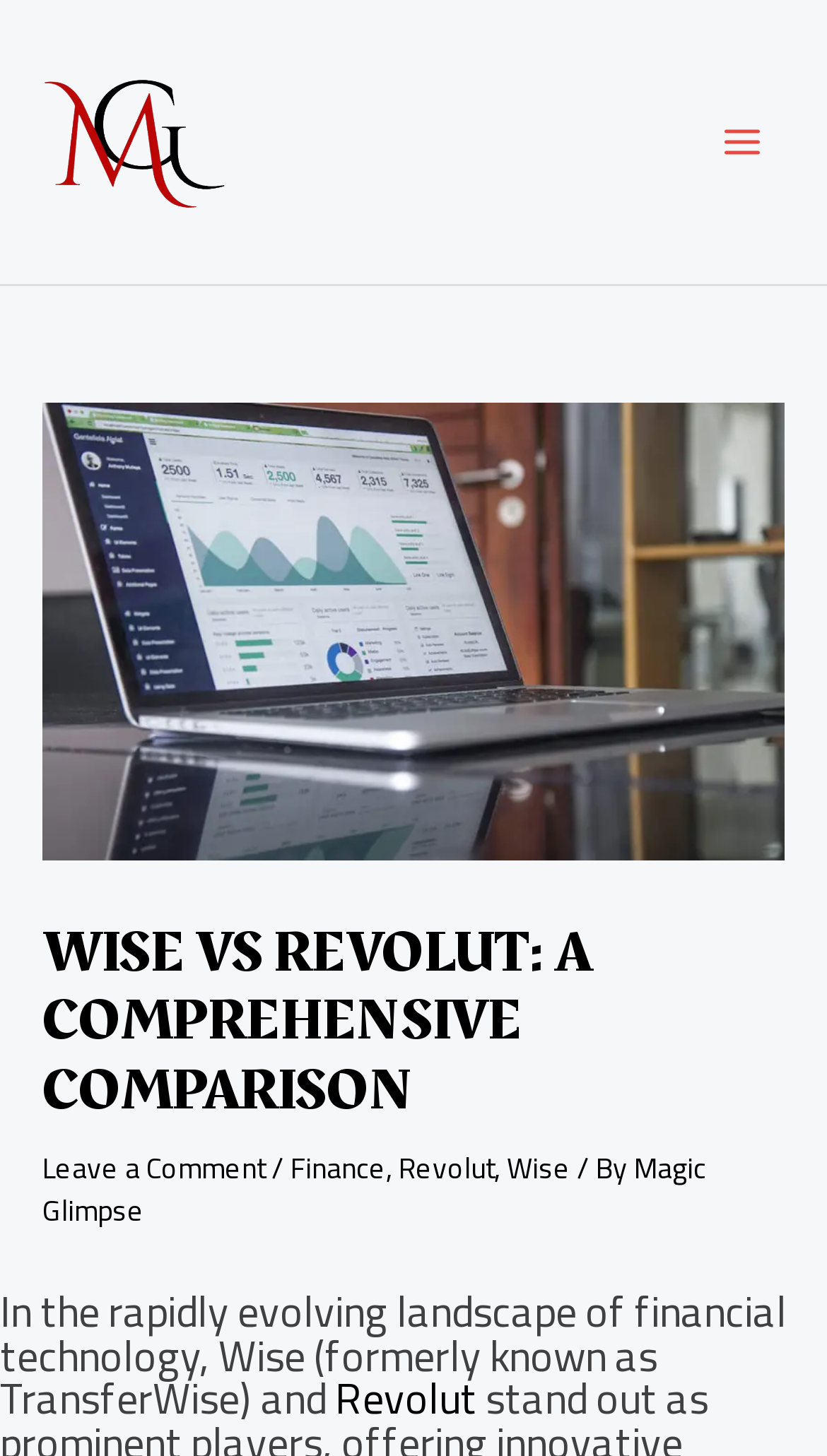Identify the bounding box coordinates of the element to click to follow this instruction: 'Read the article title'. Ensure the coordinates are four float values between 0 and 1, provided as [left, top, right, bottom].

[0.051, 0.631, 0.949, 0.774]